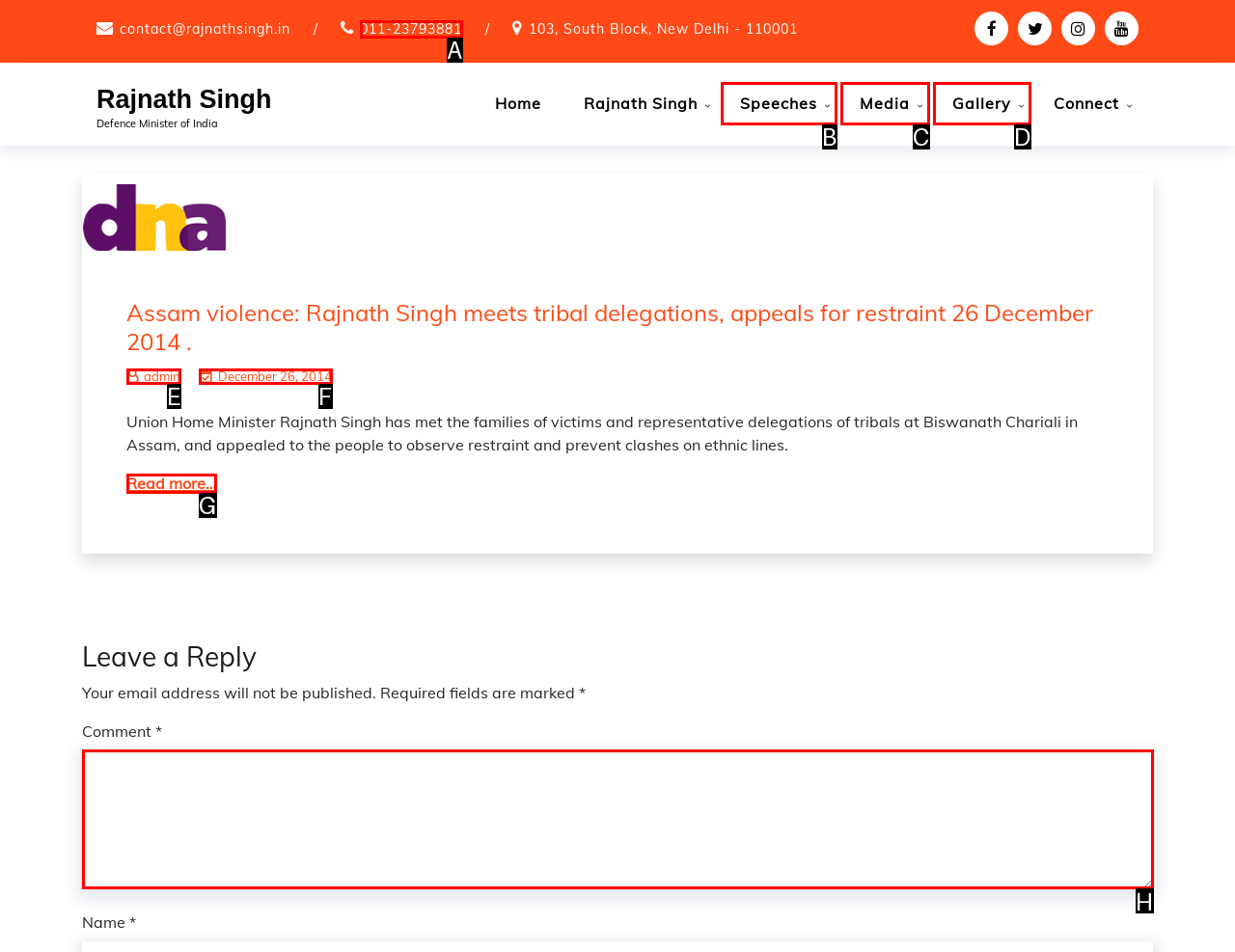From the given choices, determine which HTML element aligns with the description: December 26, 2014 Respond with the letter of the appropriate option.

F